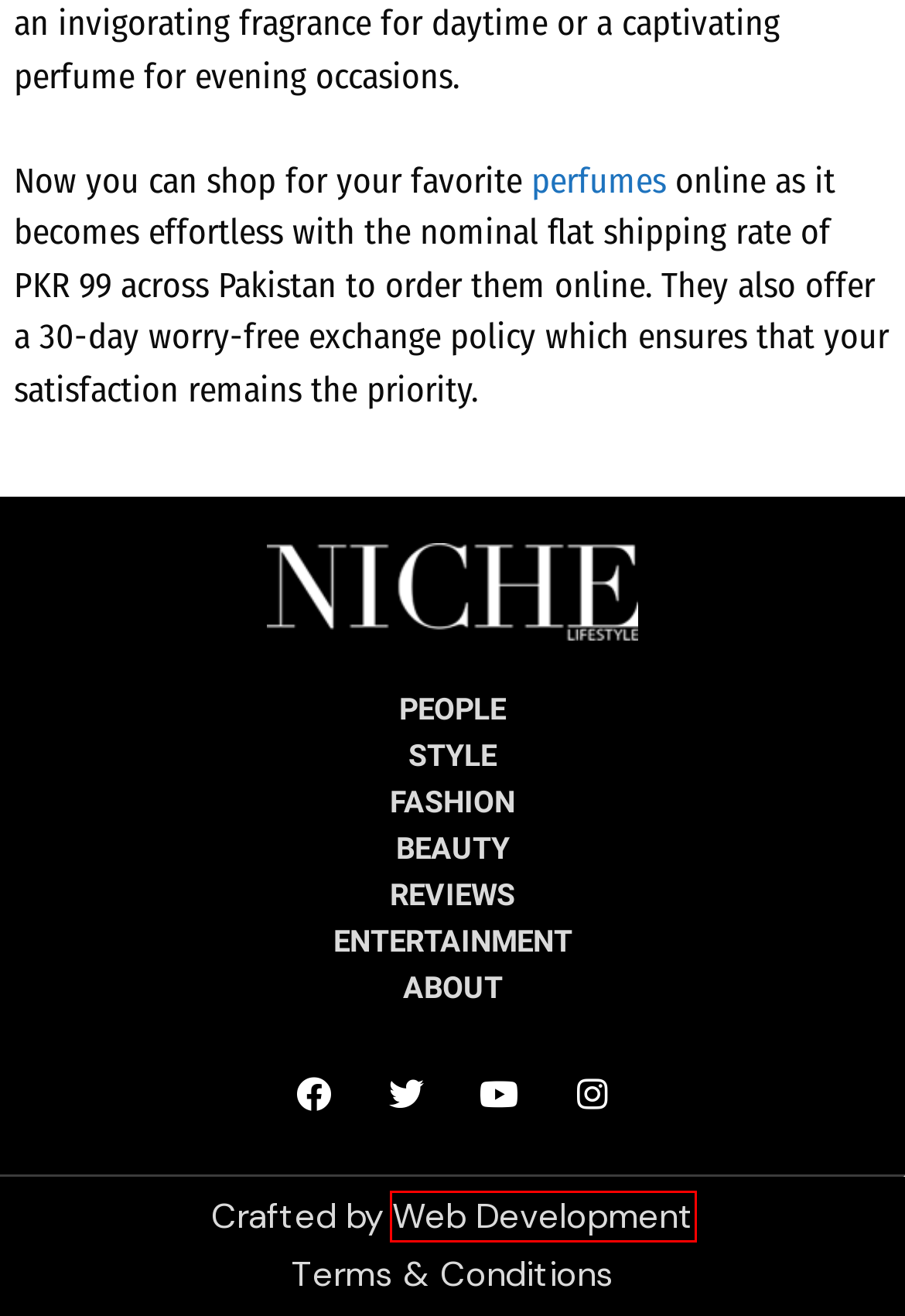After examining the screenshot of a webpage with a red bounding box, choose the most accurate webpage description that corresponds to the new page after clicking the element inside the red box. Here are the candidates:
A. Web Development | Website Design Development Lahore Pakistan
B. ABOUT - Niche
C. Entertainment Archives - Niche
D. Term & Conditions - Niche
E. Life Archives - Niche
F. Style Archives - Niche
G. Fashion Archives - Niche
H. Beauty Archives - Niche

A